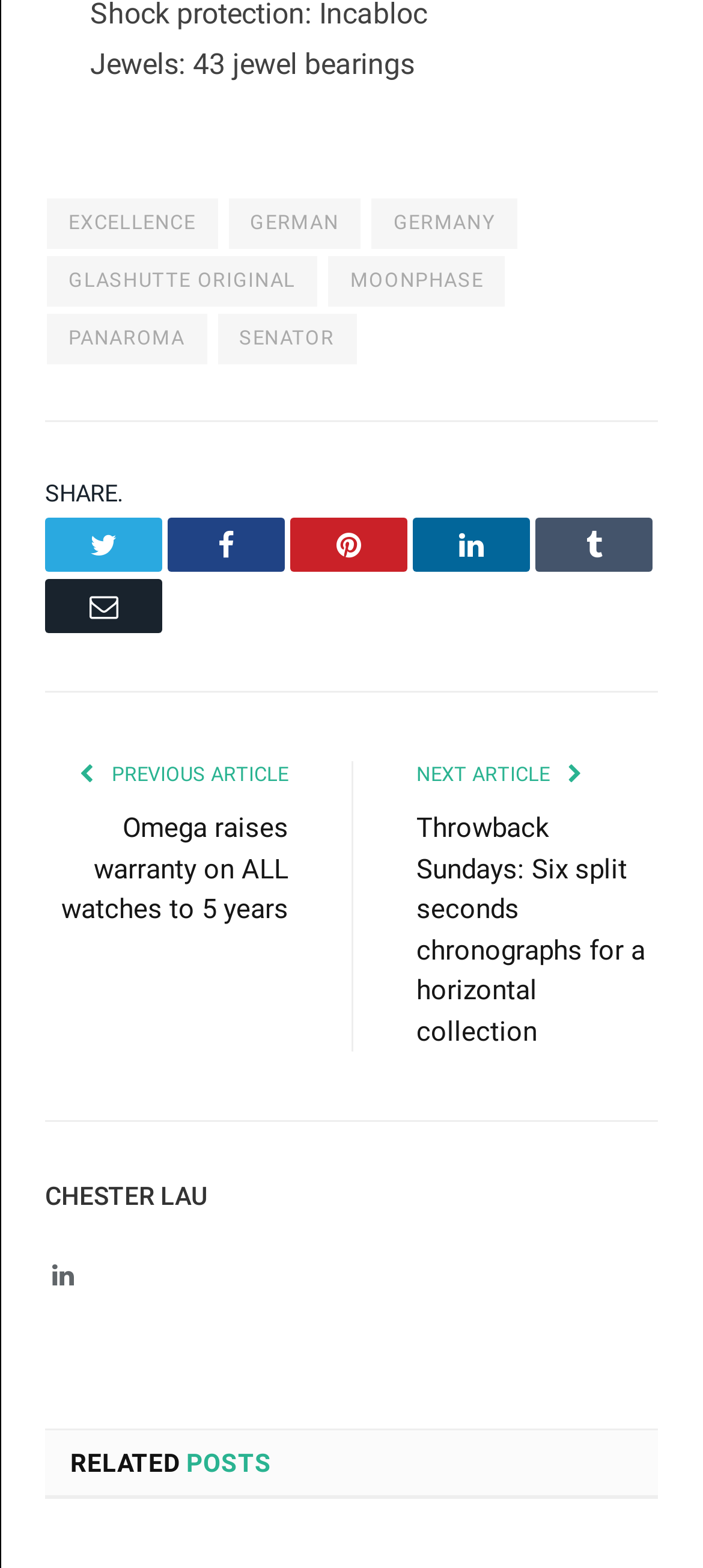Locate the bounding box coordinates of the area to click to fulfill this instruction: "View Throwback Sundays: Six split seconds chronographs for a horizontal collection". The bounding box should be presented as four float numbers between 0 and 1, in the order [left, top, right, bottom].

[0.592, 0.518, 0.918, 0.668]